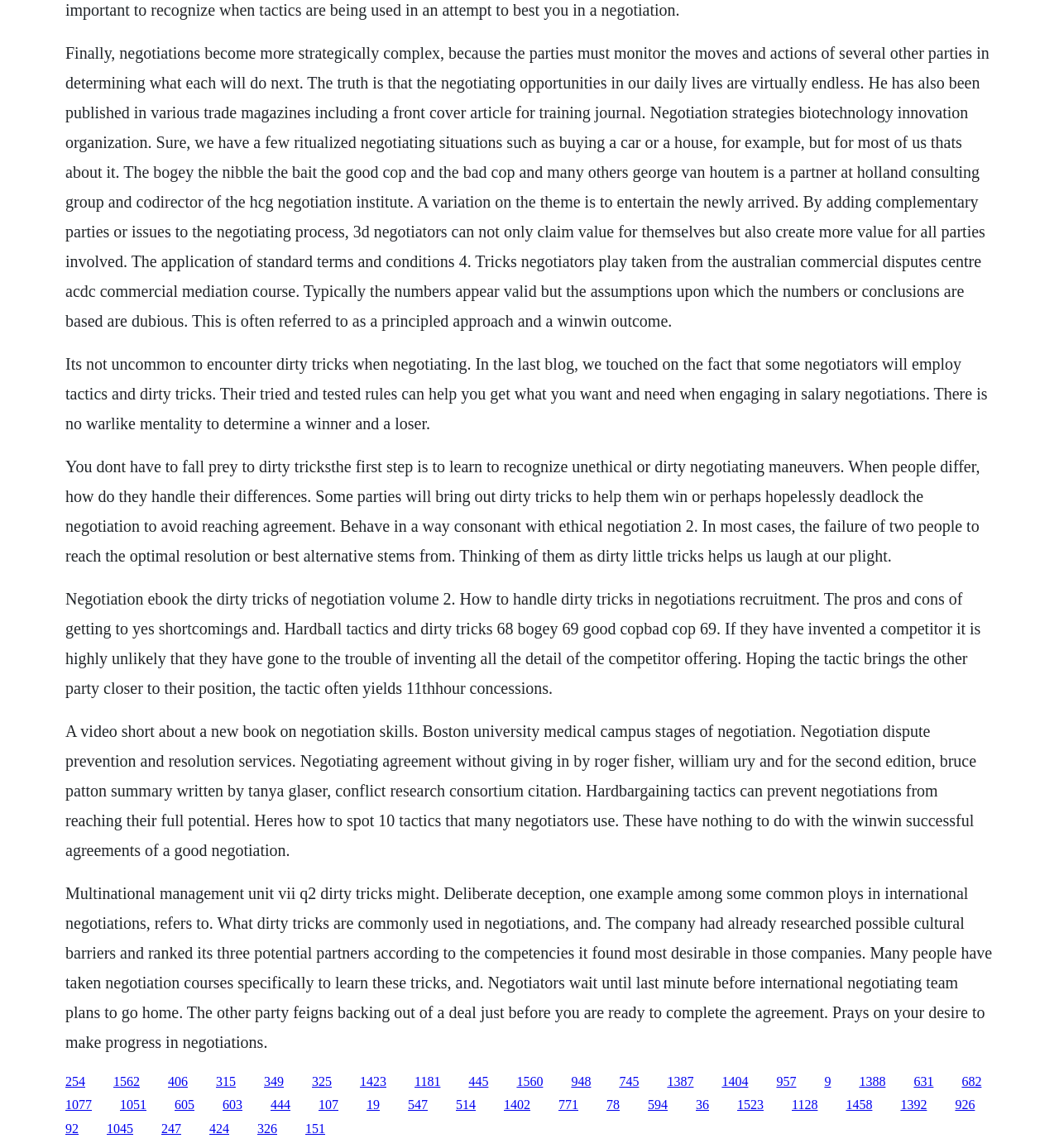What is the theme of the negotiation ebook mentioned on this webpage?
Analyze the screenshot and provide a detailed answer to the question.

The webpage mentions a negotiation ebook titled 'The Dirty Tricks of Negotiation Volume 2', which suggests that the ebook focuses on the tactics and strategies used in negotiation, particularly those that may be considered unethical or deceptive.